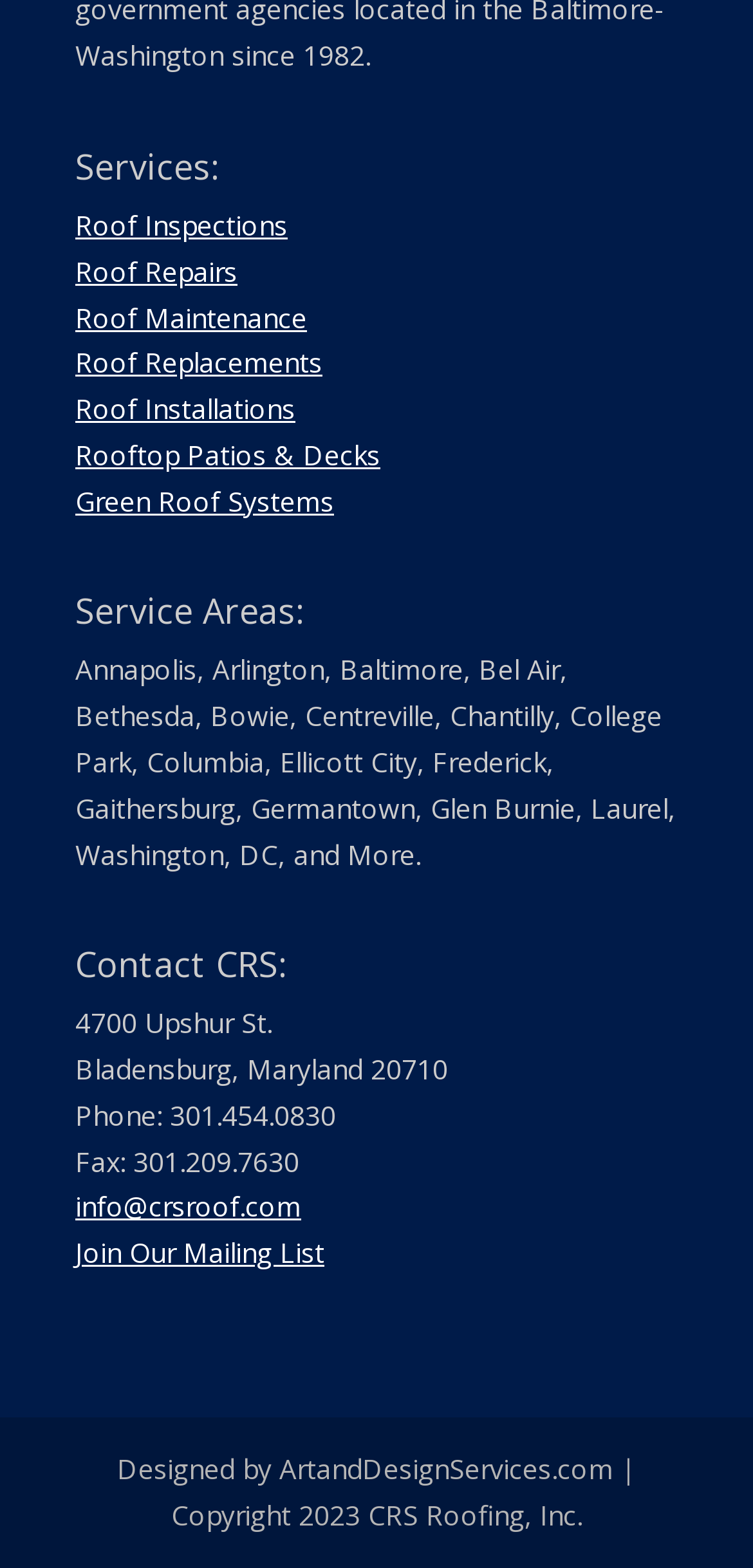Determine the bounding box of the UI component based on this description: "info@crsroof.com". The bounding box coordinates should be four float values between 0 and 1, i.e., [left, top, right, bottom].

[0.1, 0.758, 0.4, 0.781]